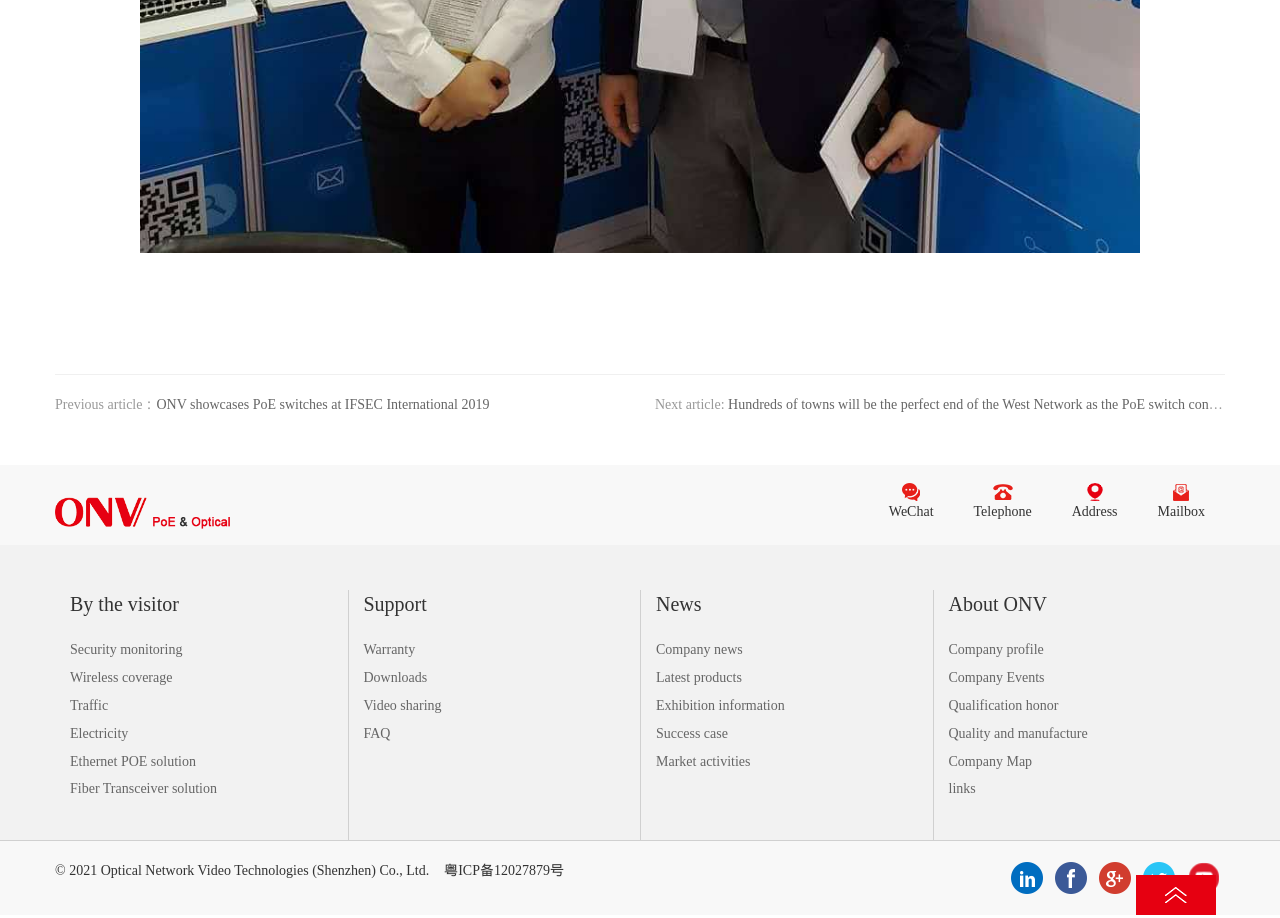What is the first article link?
From the image, respond with a single word or phrase.

ONV showcases PoE switches at IFSEC International 2019